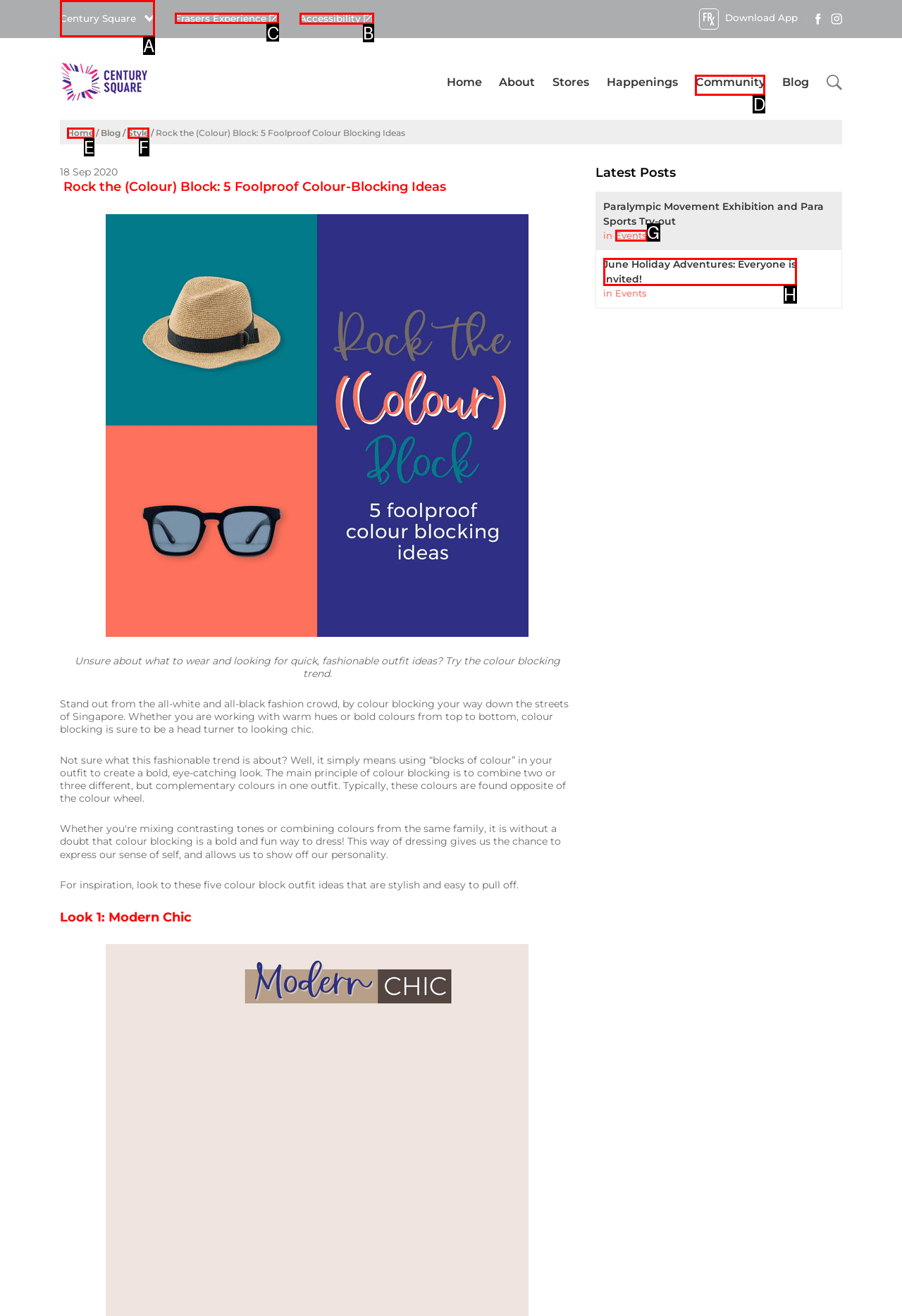Which option should be clicked to complete this task: Read the meditation tip
Reply with the letter of the correct choice from the given choices.

None